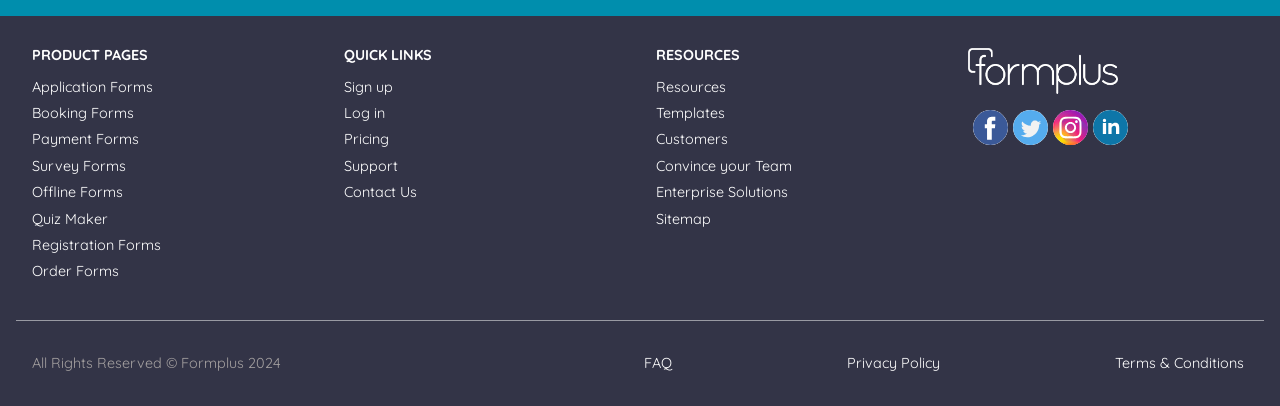What is the first link under PRODUCT PAGES?
Look at the screenshot and respond with one word or a short phrase.

Application Forms